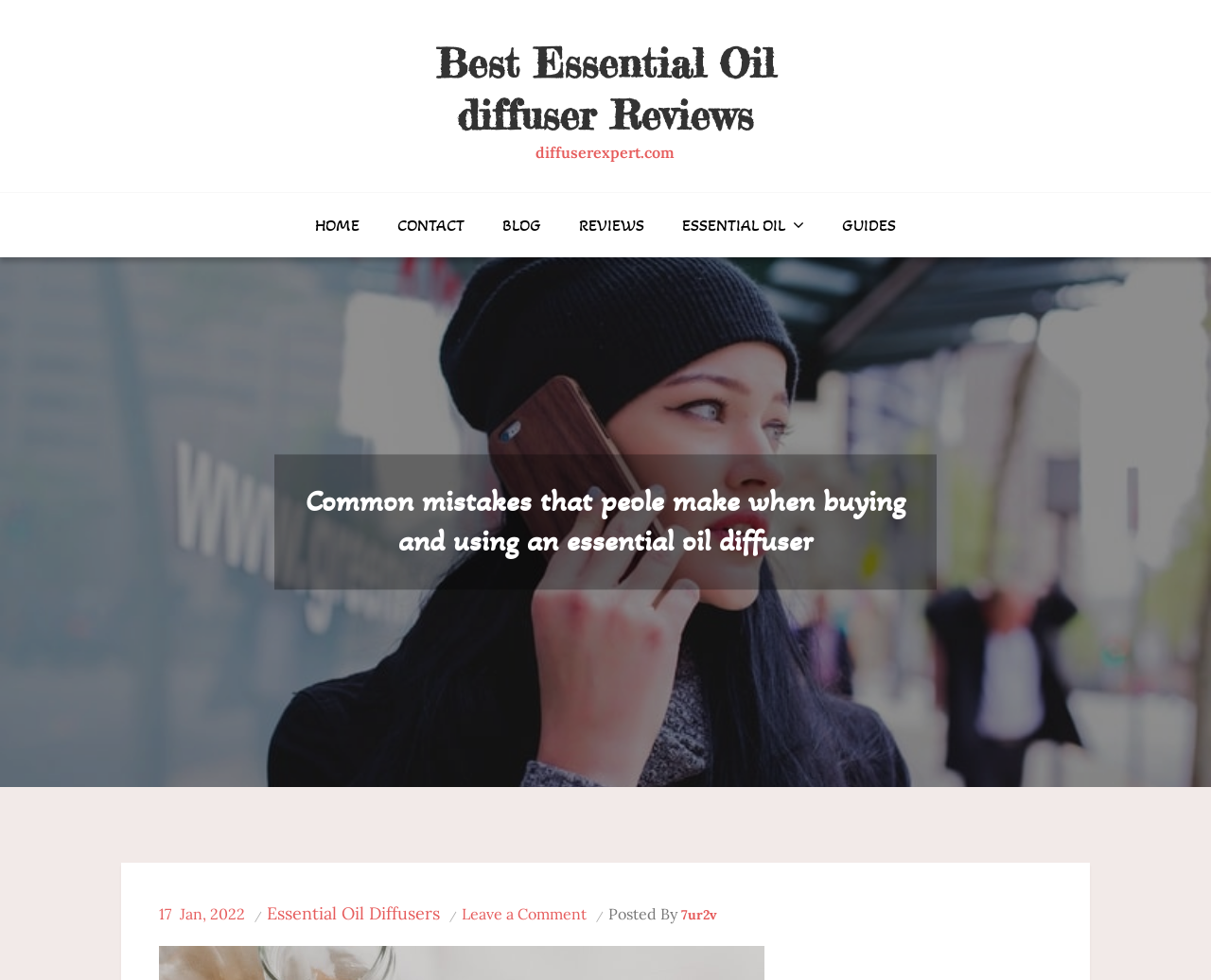Give the bounding box coordinates for this UI element: "Best Essential Oil diffuser Reviews". The coordinates should be four float numbers between 0 and 1, arranged as [left, top, right, bottom].

[0.36, 0.04, 0.64, 0.141]